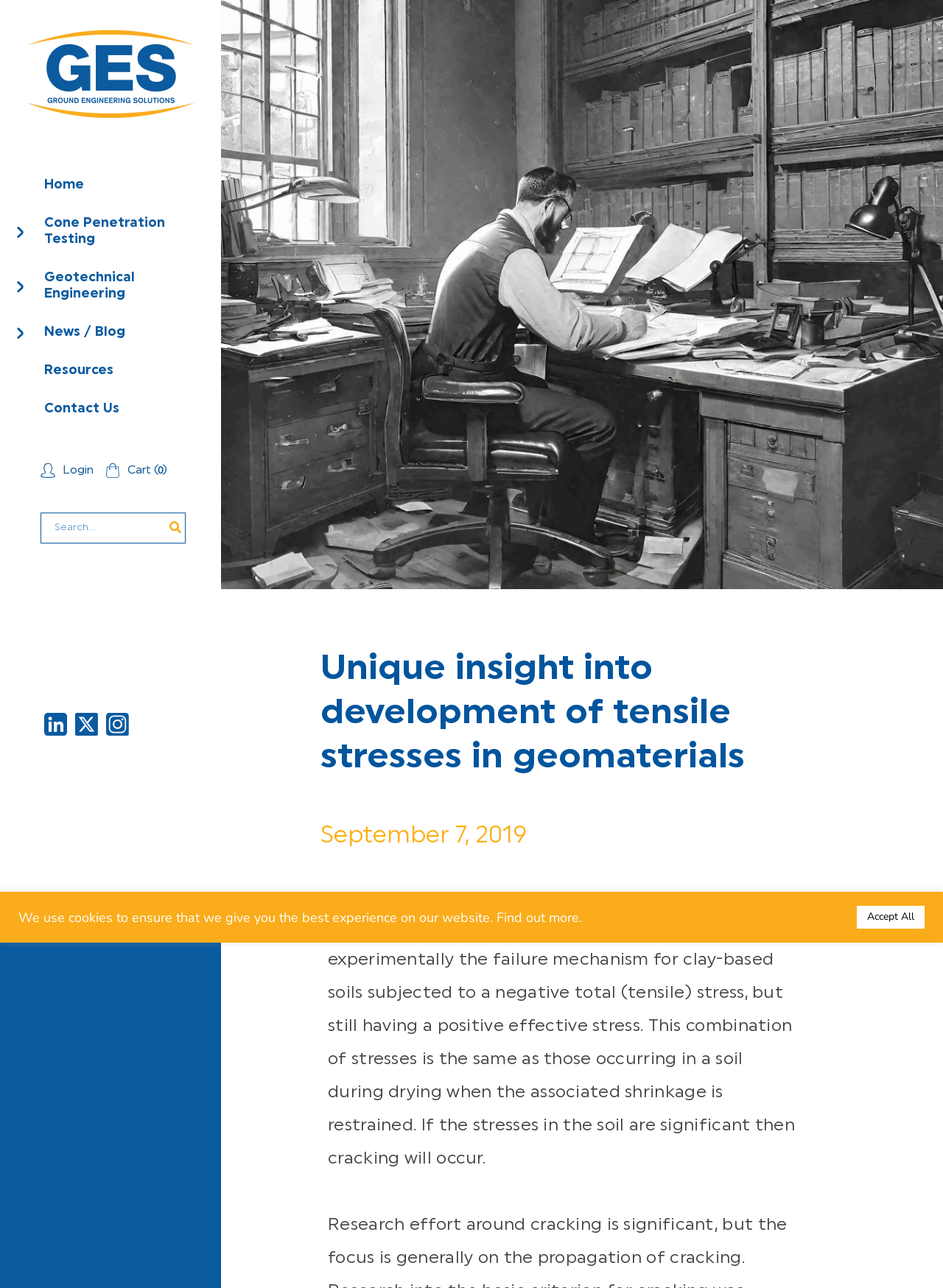What is the date of the blog post?
We need a detailed and exhaustive answer to the question. Please elaborate.

I found the date of the blog post by looking at the link element with the text 'September 7, 2019' which is located below the heading element with the text 'Unique insight into development of tensile stresses in geomaterials'.